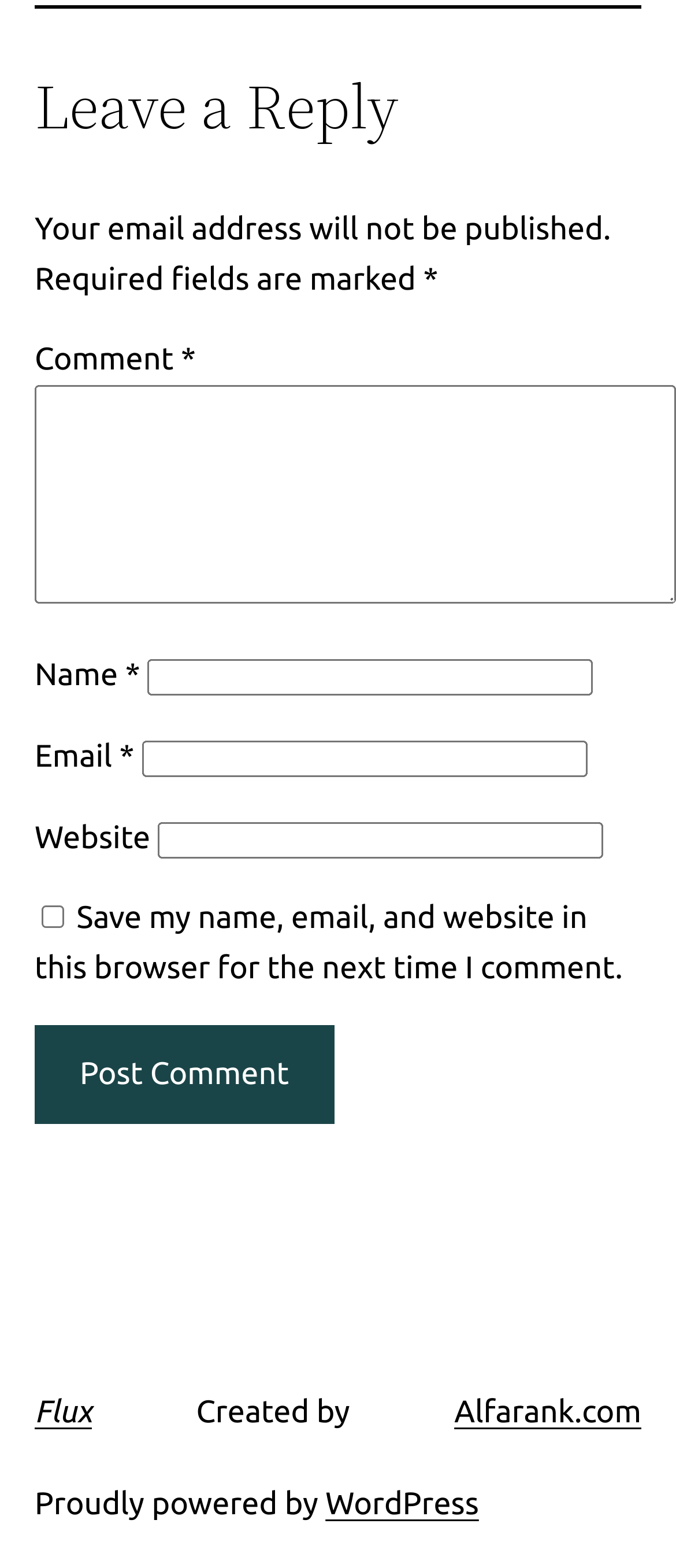Determine the bounding box coordinates for the UI element matching this description: "name="submit" value="Post Comment"".

[0.051, 0.654, 0.494, 0.717]